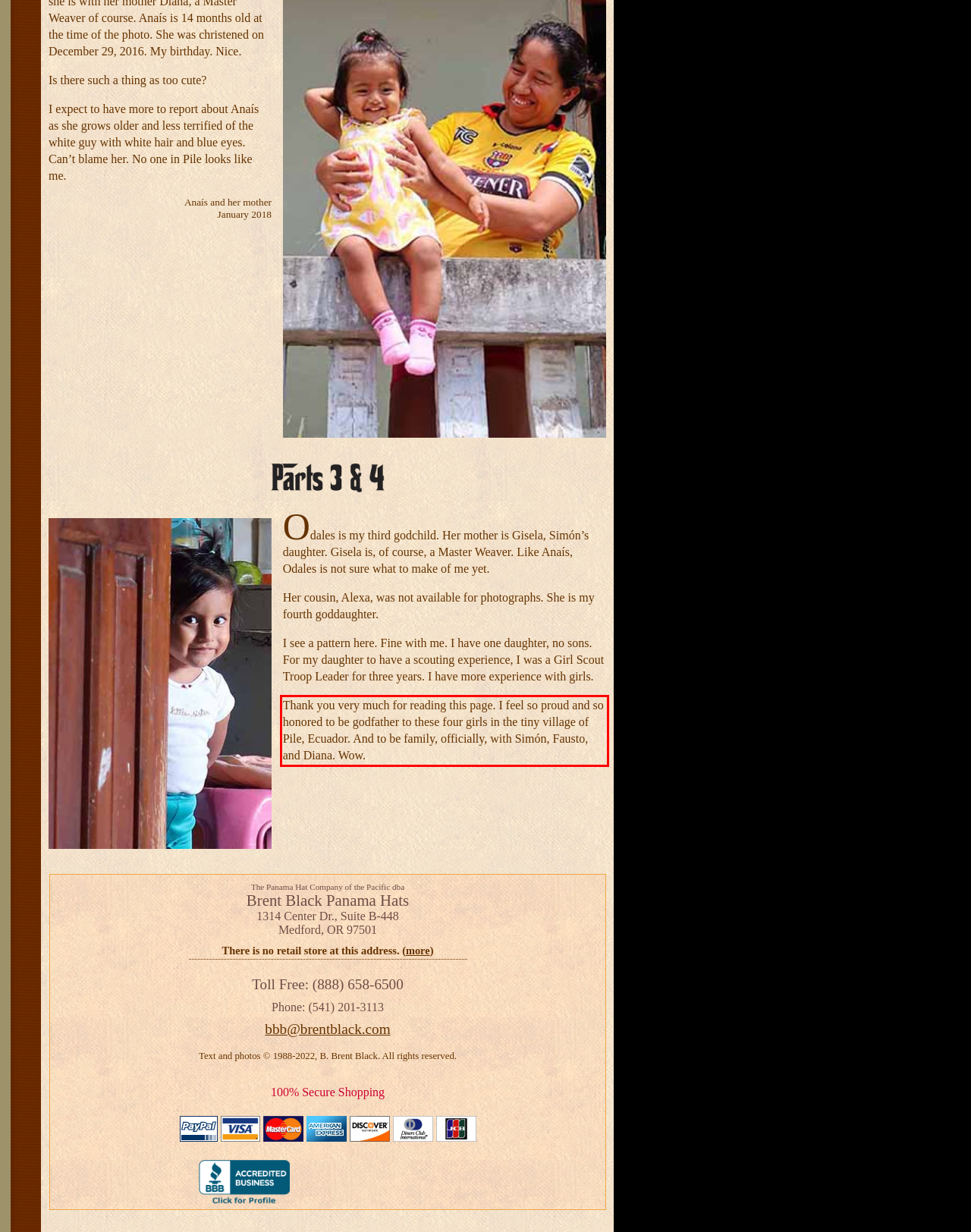Review the webpage screenshot provided, and perform OCR to extract the text from the red bounding box.

Thank you very much for reading this page. I feel so proud and so honored to be godfather to these four girls in the tiny village of Pile, Ecuador. And to be family, officially, with Simón, Fausto, and Diana. Wow.